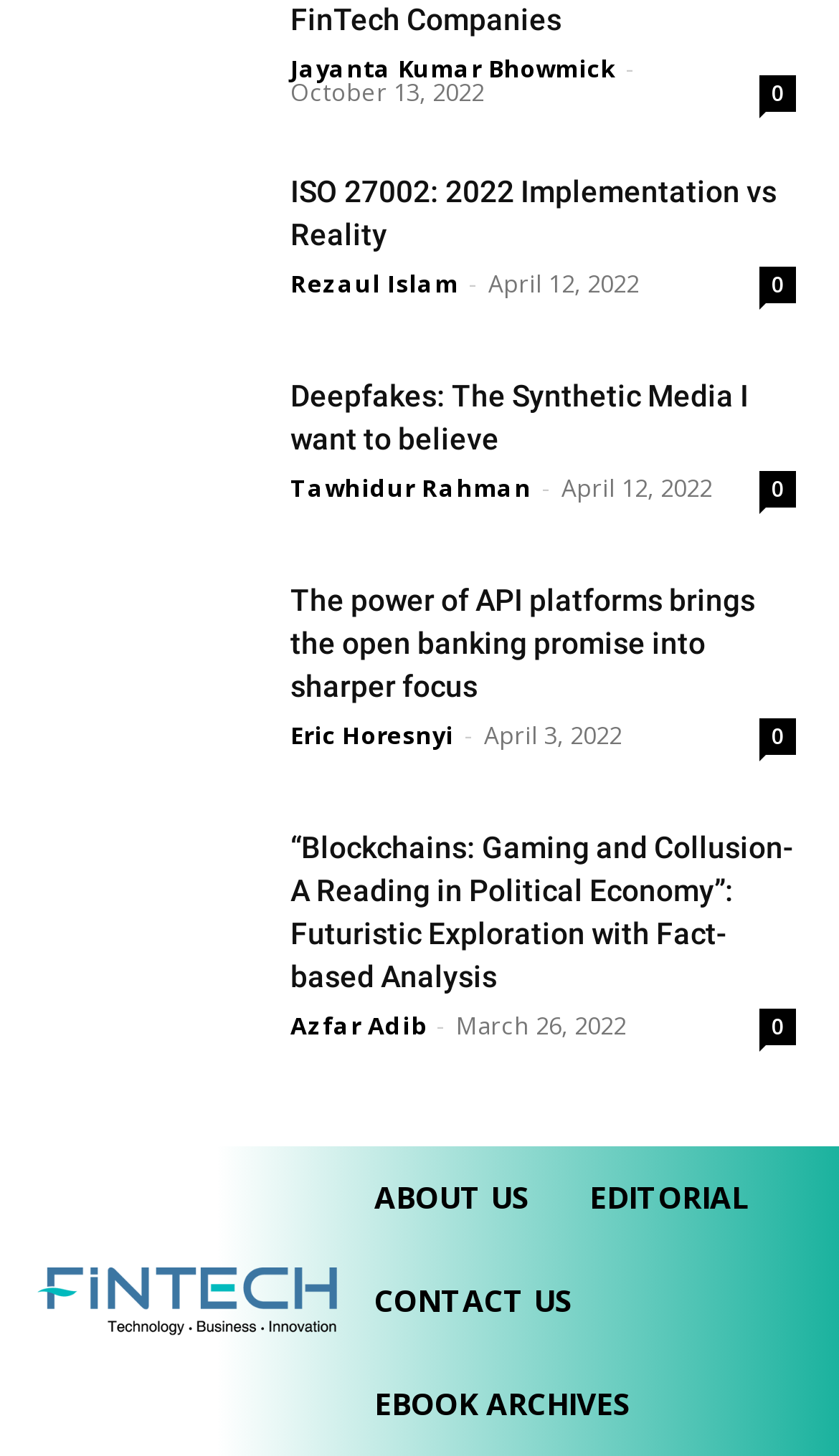Locate the bounding box coordinates of the clickable element to fulfill the following instruction: "Click on the ISO 2001 link". Provide the coordinates as four float numbers between 0 and 1 in the format [left, top, right, bottom].

[0.051, 0.117, 0.308, 0.218]